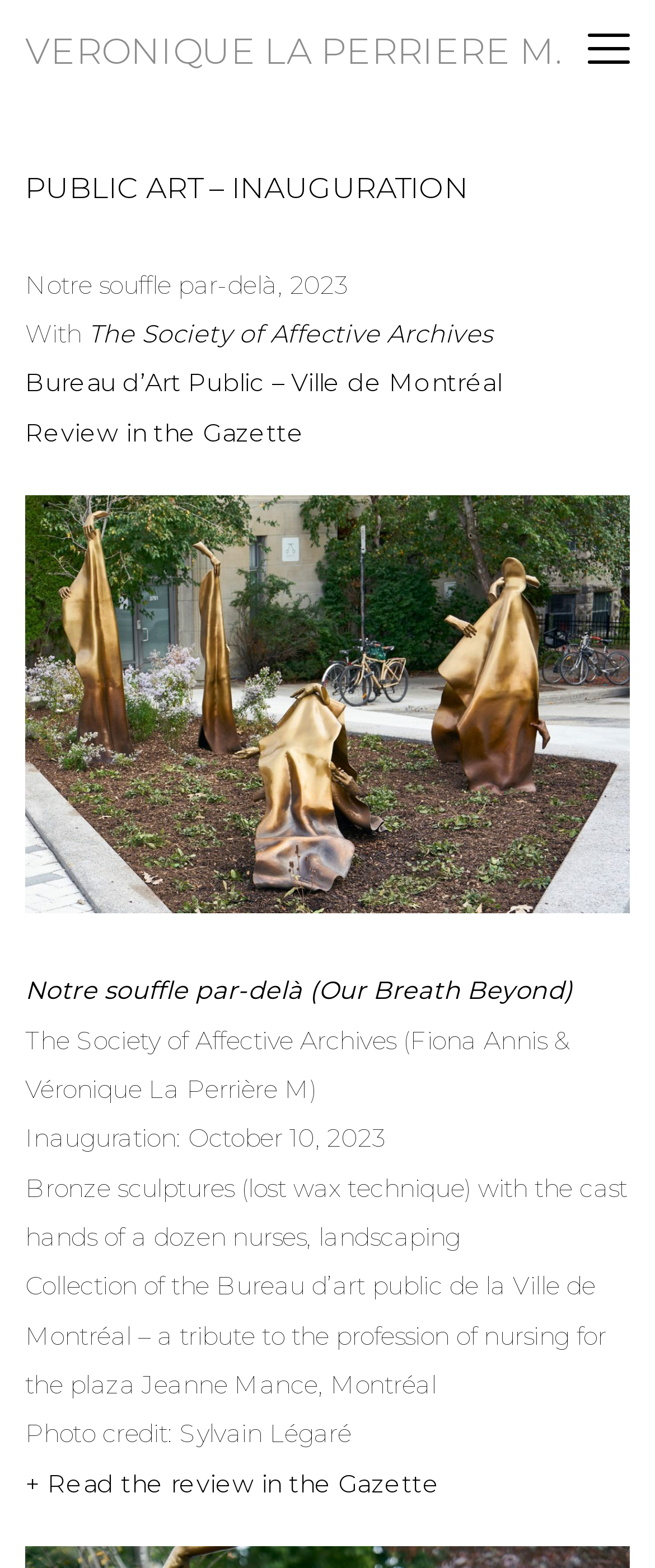What is the location of the plaza where the artwork is located?
Please use the image to deliver a detailed and complete answer.

The location of the plaza can be found in the StaticText 'Collection of the Bureau d’art public de la Ville de Montréal – a tribute to the profession of nursing for the plaza Jeanne Mance, Montréal' which mentions the location of the plaza.